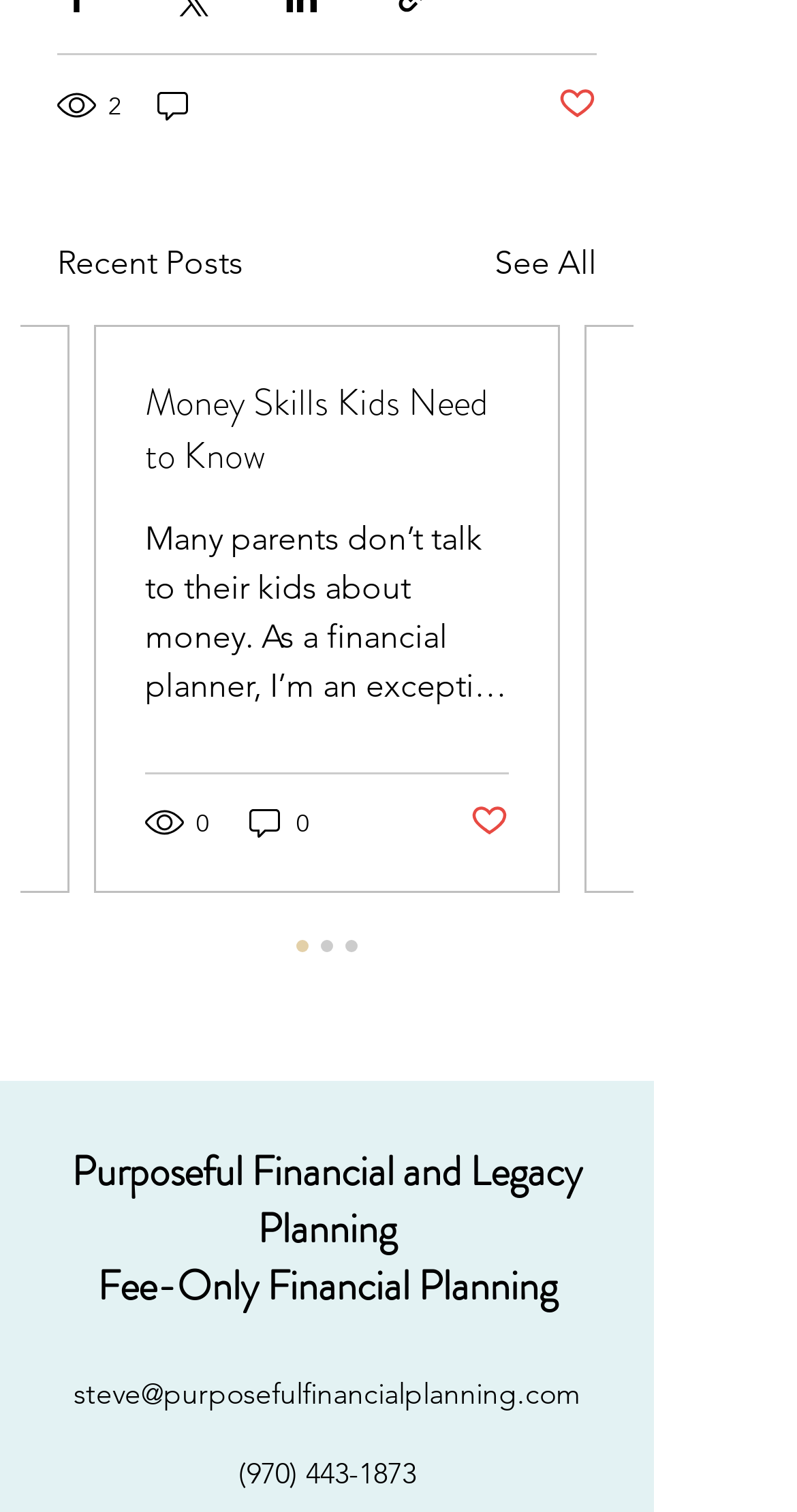Could you determine the bounding box coordinates of the clickable element to complete the instruction: "Click on the 'Money Skills Kids Need to Know' article"? Provide the coordinates as four float numbers between 0 and 1, i.e., [left, top, right, bottom].

[0.182, 0.249, 0.638, 0.319]